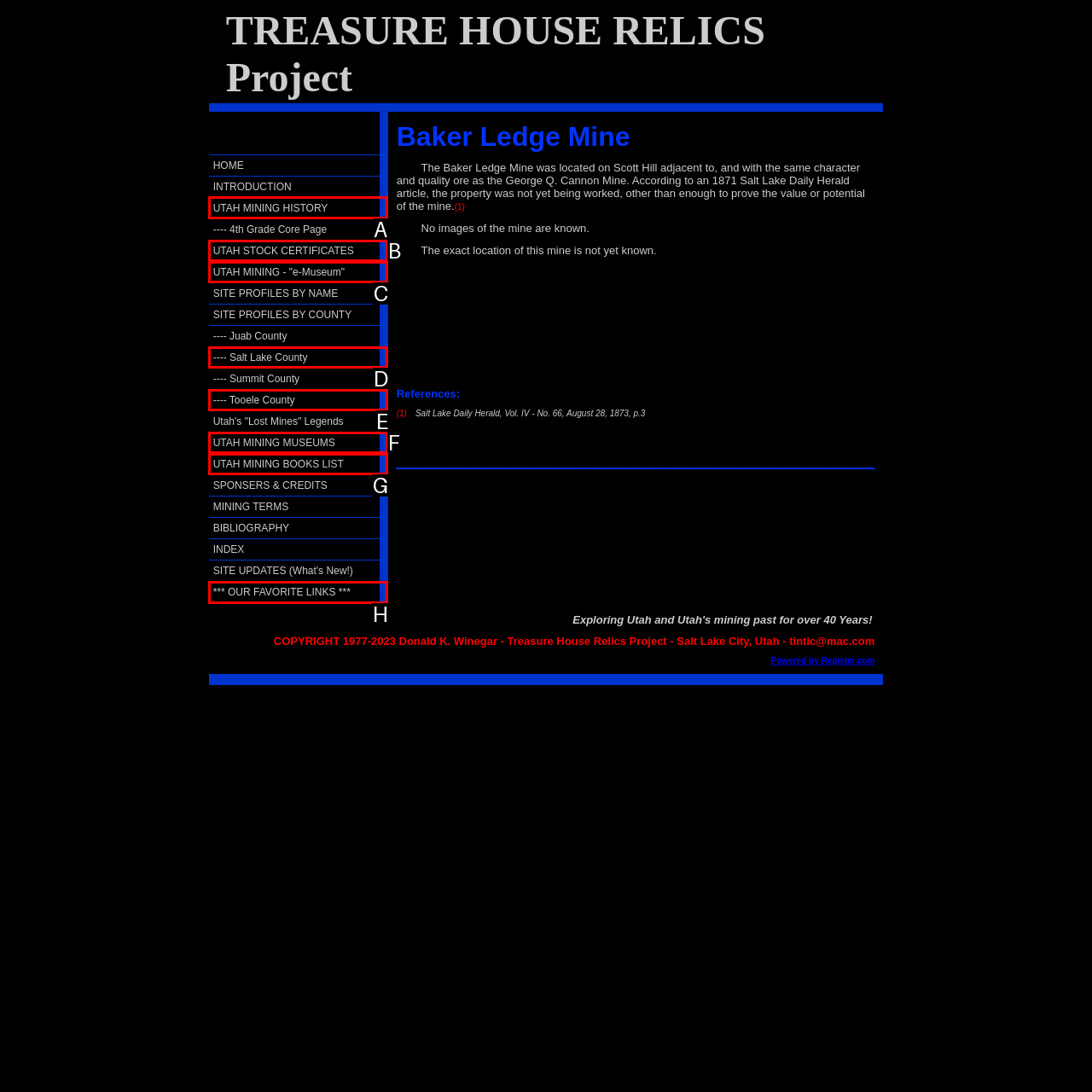Look at the highlighted elements in the screenshot and tell me which letter corresponds to the task: view the UTAH MINING HISTORY page.

A